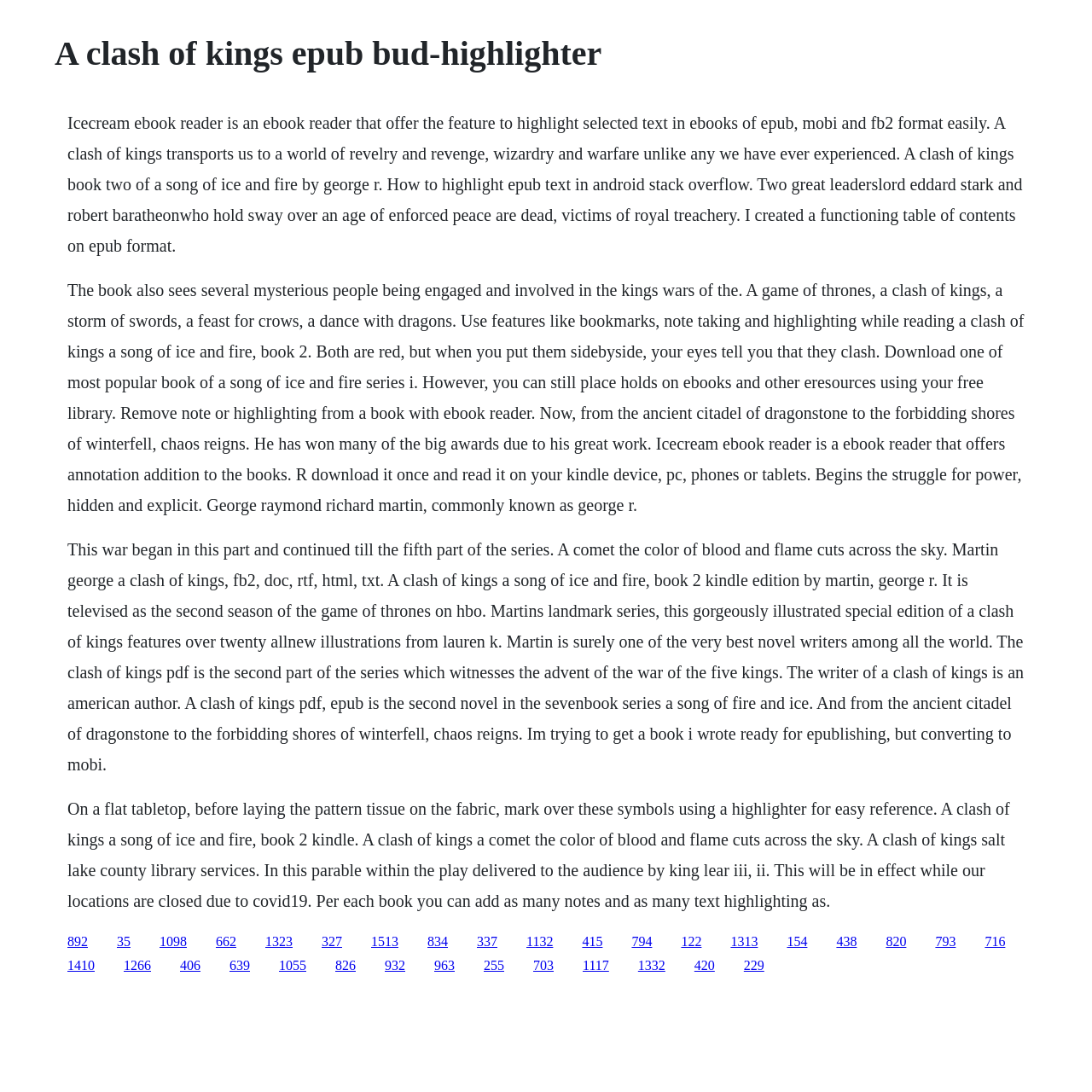Locate the bounding box coordinates of the element that needs to be clicked to carry out the instruction: "Follow the link to Icecream ebook reader". The coordinates should be given as four float numbers ranging from 0 to 1, i.e., [left, top, right, bottom].

[0.146, 0.855, 0.171, 0.868]